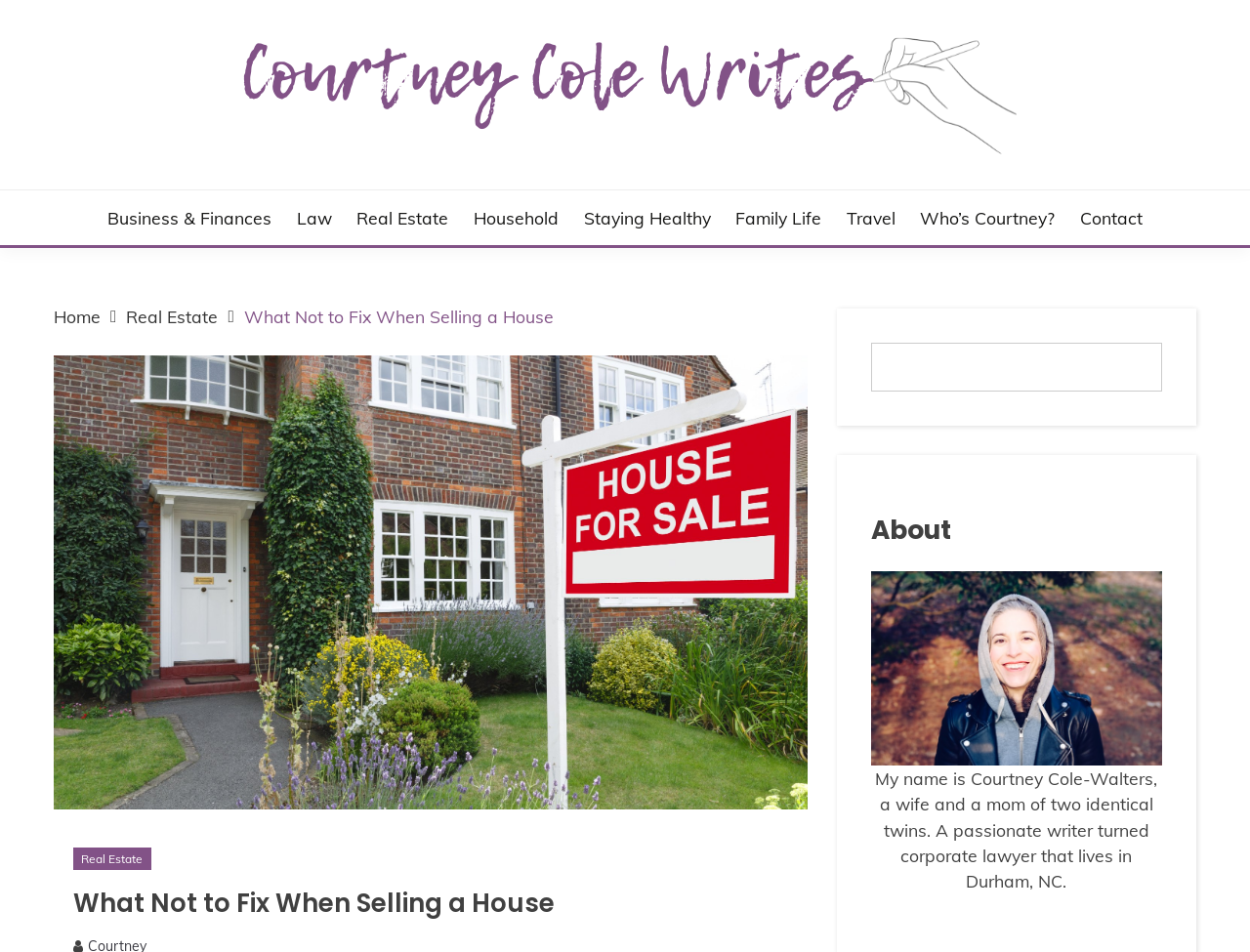Provide the bounding box coordinates in the format (top-left x, top-left y, bottom-right x, bottom-right y). All values are floating point numbers between 0 and 1. Determine the bounding box coordinate of the UI element described as: parent_node: COURTNEY COLE WRITES

[0.043, 0.036, 0.957, 0.163]